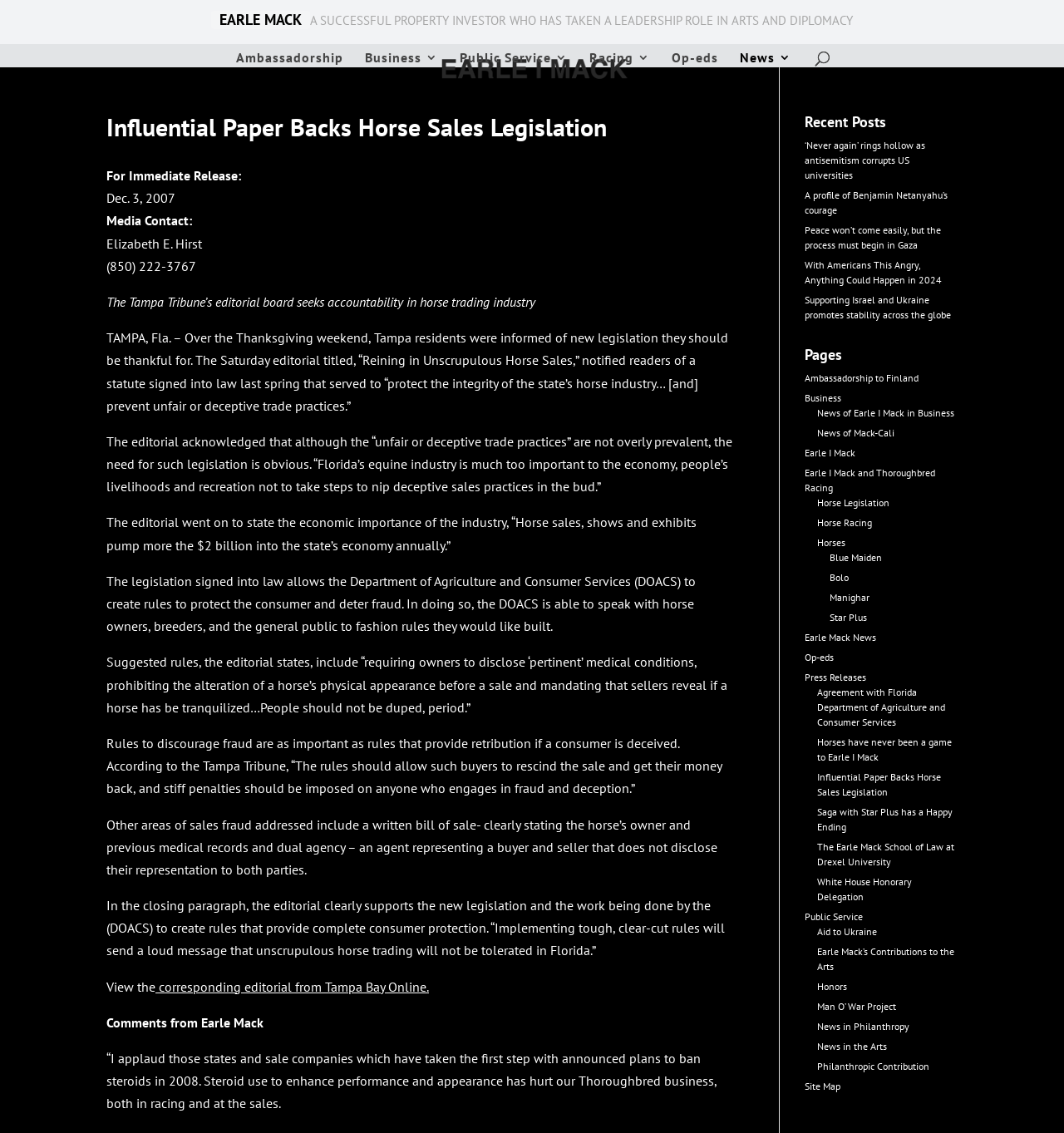Can you specify the bounding box coordinates of the area that needs to be clicked to fulfill the following instruction: "Search for:"?

[0.157, 0.038, 0.877, 0.039]